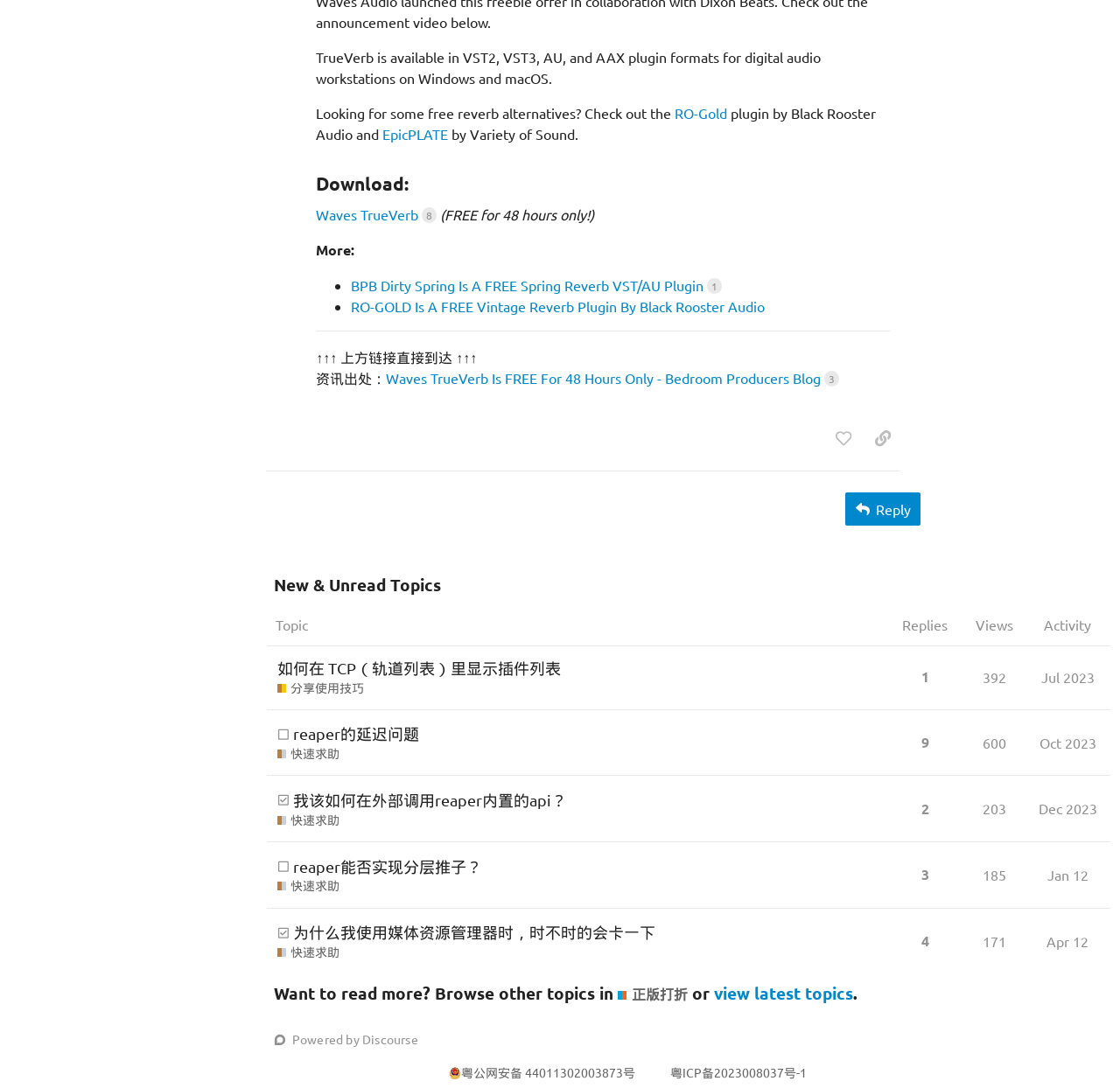Show me the bounding box coordinates of the clickable region to achieve the task as per the instruction: "Share on facebook".

None